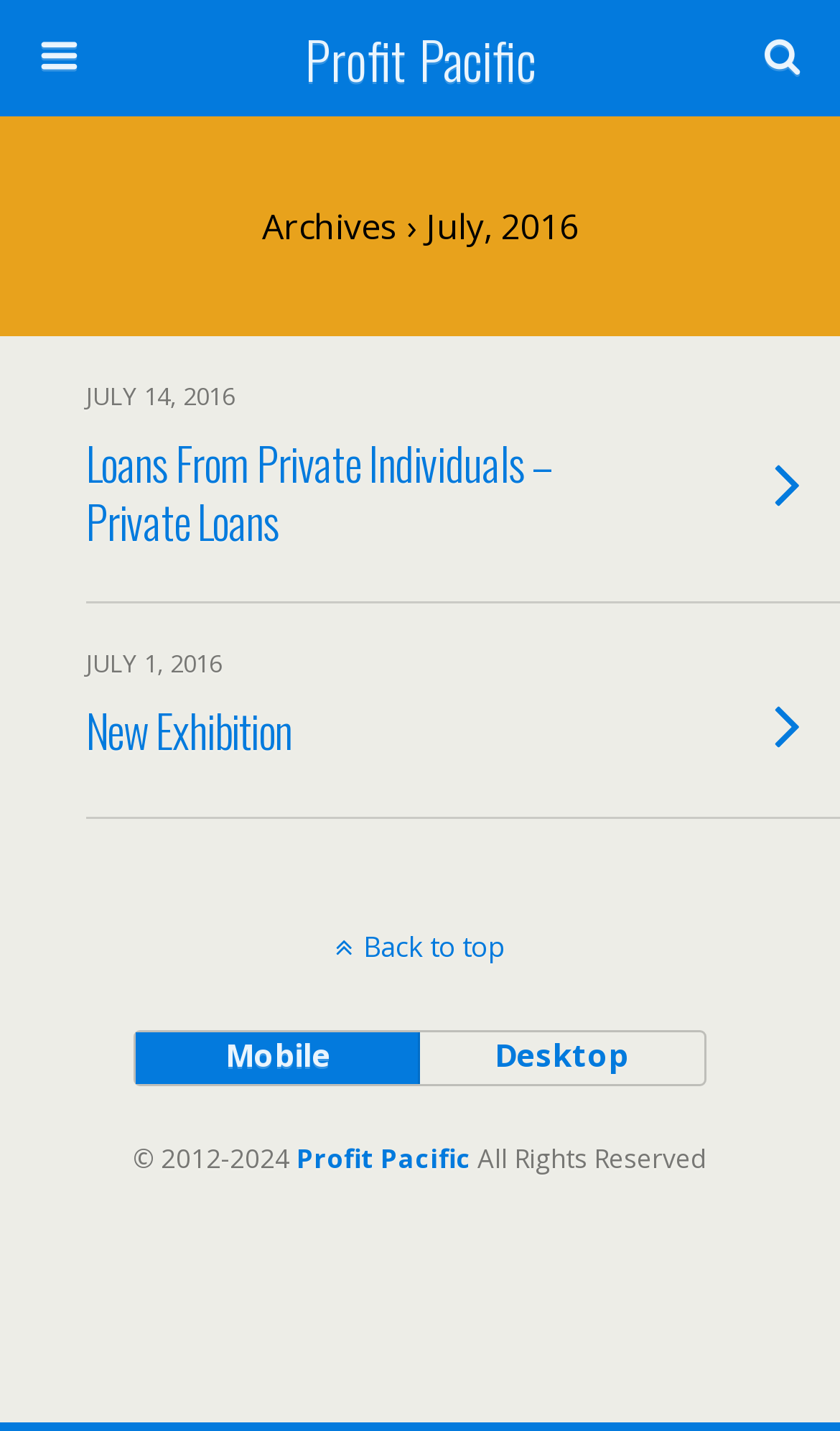Pinpoint the bounding box coordinates of the clickable element needed to complete the instruction: "View New Exhibition page". The coordinates should be provided as four float numbers between 0 and 1: [left, top, right, bottom].

[0.0, 0.422, 1.0, 0.572]